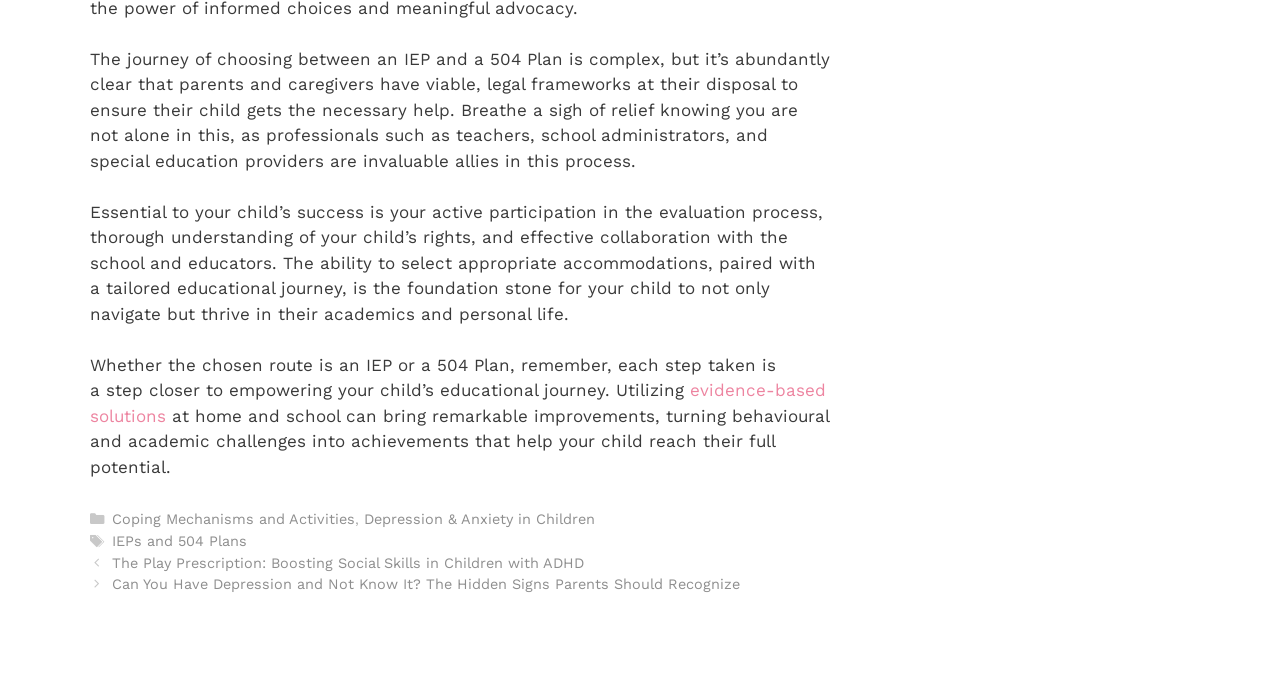Answer the following in one word or a short phrase: 
What is the main topic of this webpage?

IEP and 504 Plan